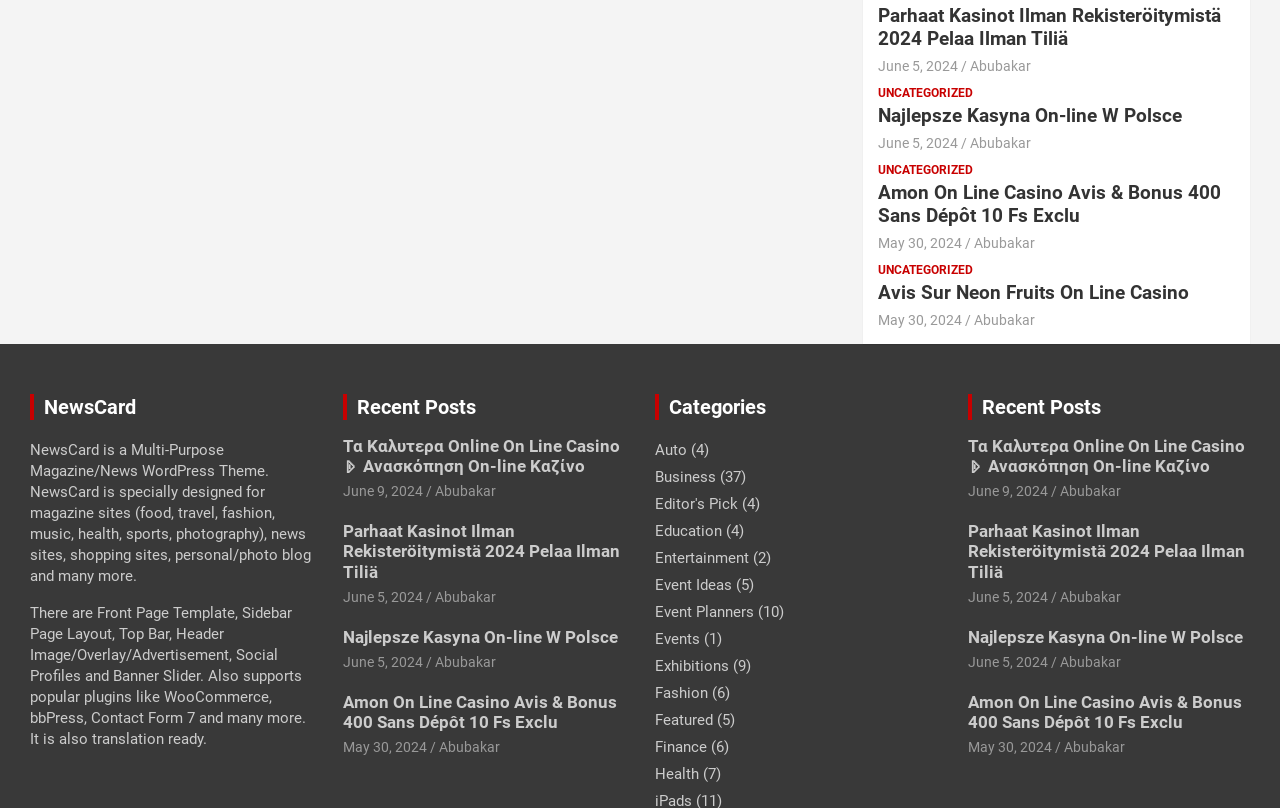Locate the bounding box coordinates of the area where you should click to accomplish the instruction: "click the link to Najlepsze Kasyna On-line W Polsce".

[0.686, 0.13, 0.965, 0.158]